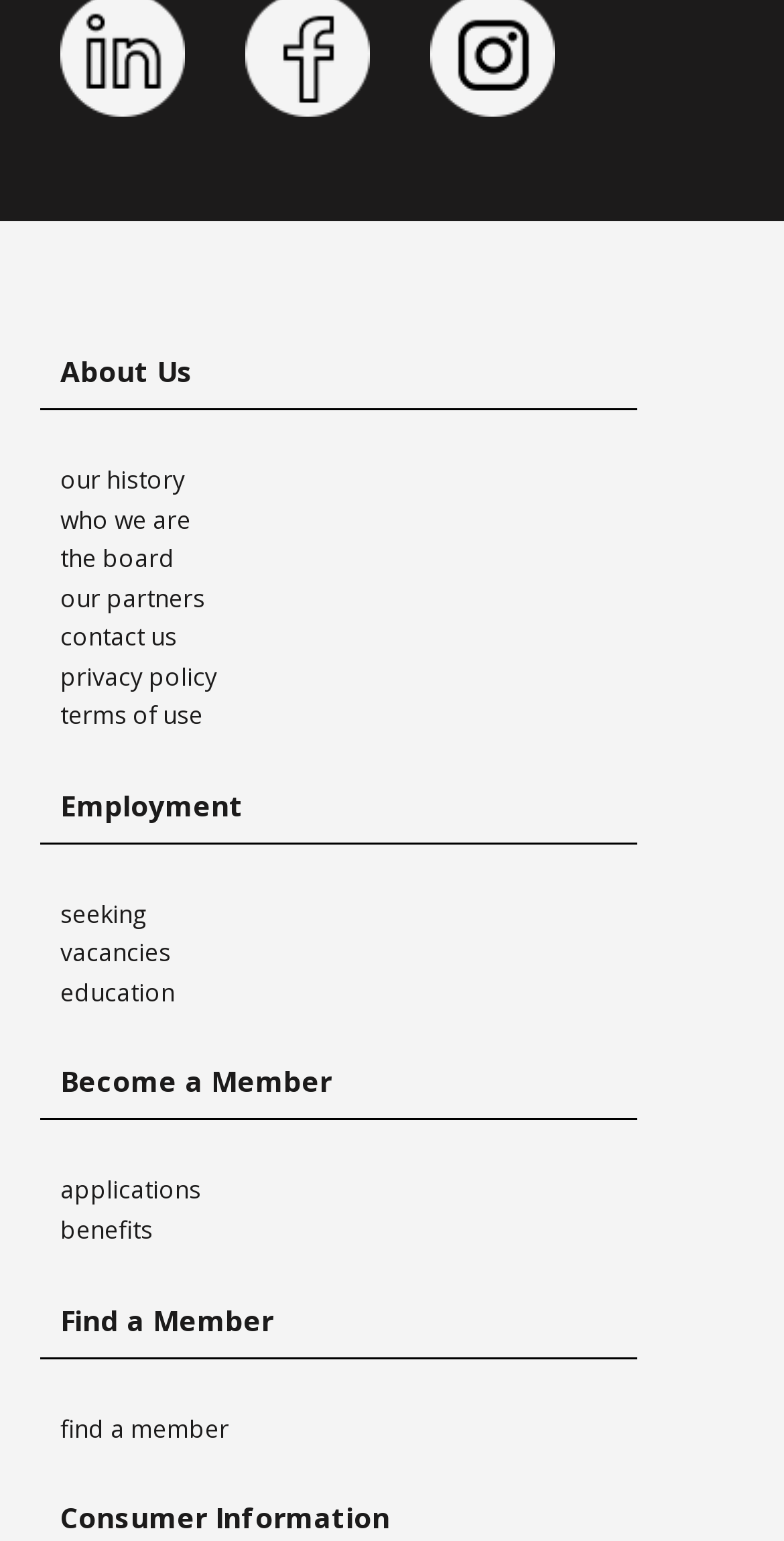Identify the bounding box for the UI element described as: "Find a Member". The coordinates should be four float numbers between 0 and 1, i.e., [left, top, right, bottom].

[0.038, 0.824, 0.962, 0.901]